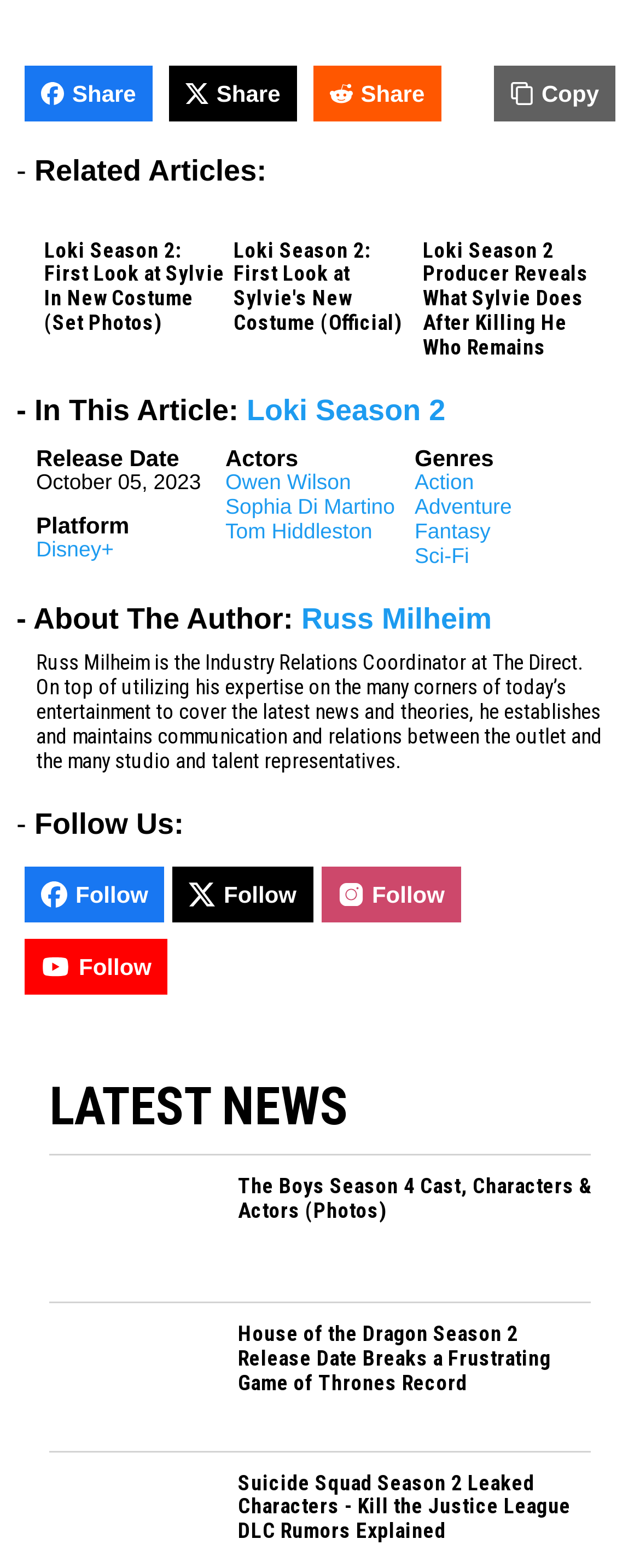Can you determine the bounding box coordinates of the area that needs to be clicked to fulfill the following instruction: "Click on 'Share'"?

[0.038, 0.042, 0.238, 0.078]